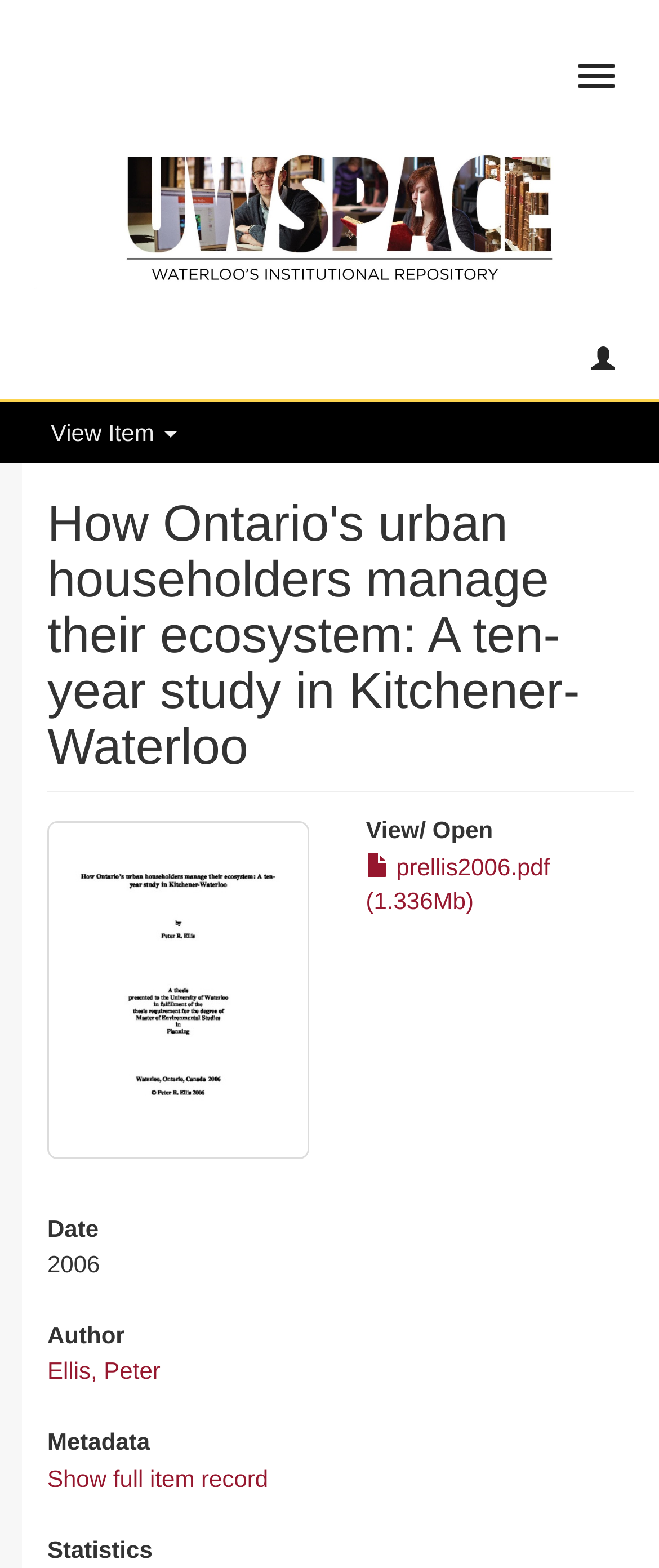What is the size of the PDF file?
Using the image provided, answer with just one word or phrase.

1.336Mb